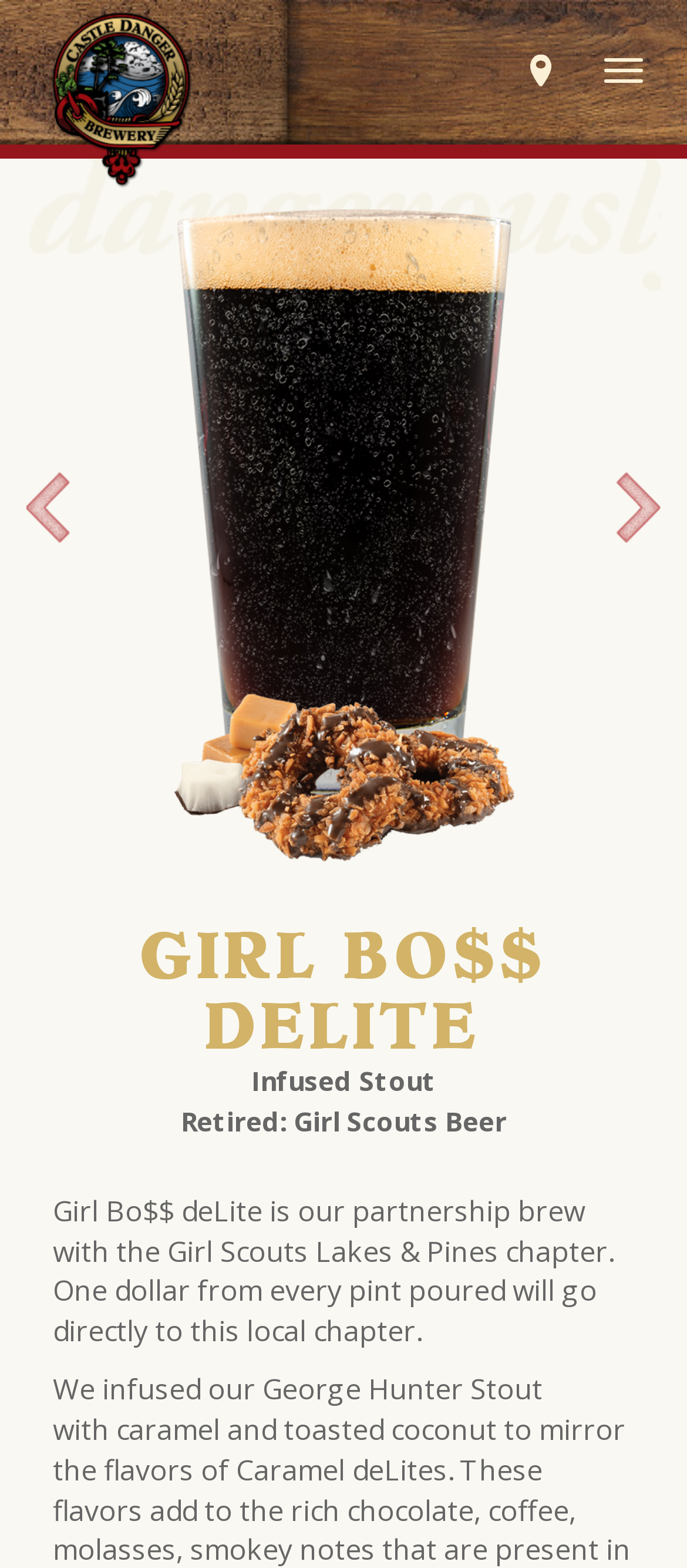Provide a one-word or brief phrase answer to the question:
What is the purpose of the partnership brew?

To support local Girl Scouts chapter